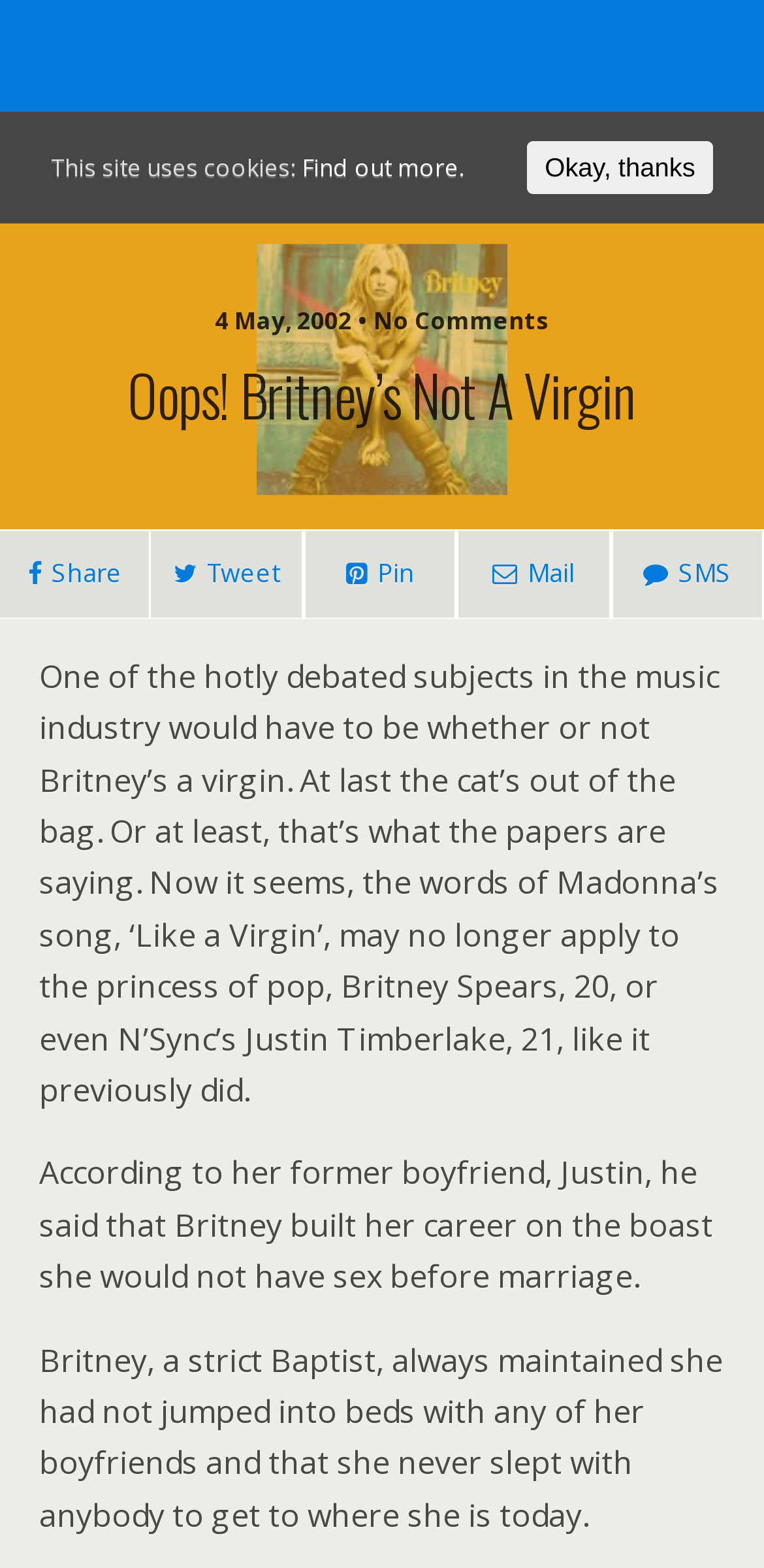Identify the bounding box coordinates of the clickable region to carry out the given instruction: "Click the share button".

[0.0, 0.338, 0.196, 0.395]